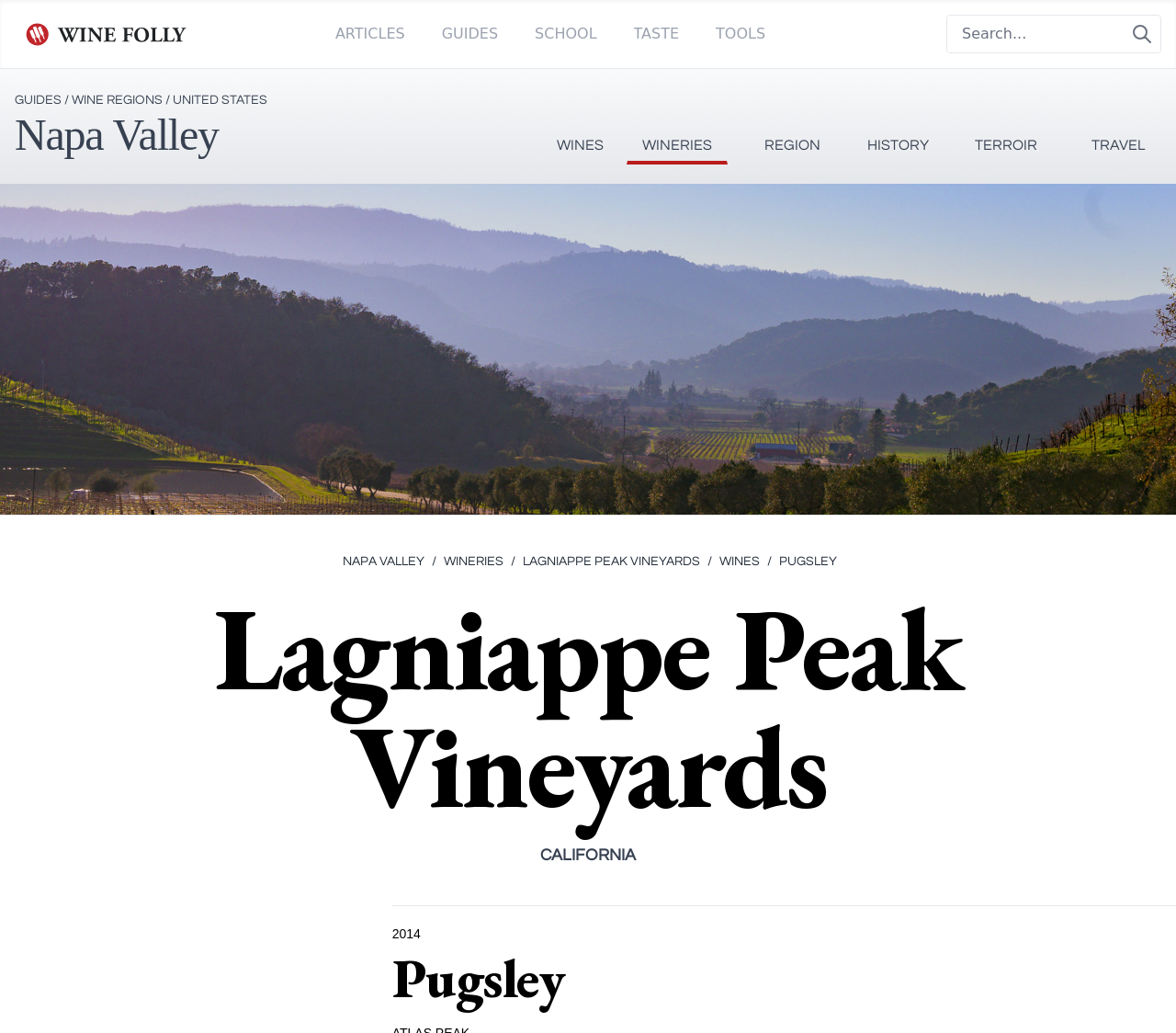Identify the bounding box coordinates of the region I need to click to complete this instruction: "Search for wines".

[0.805, 0.015, 0.987, 0.051]